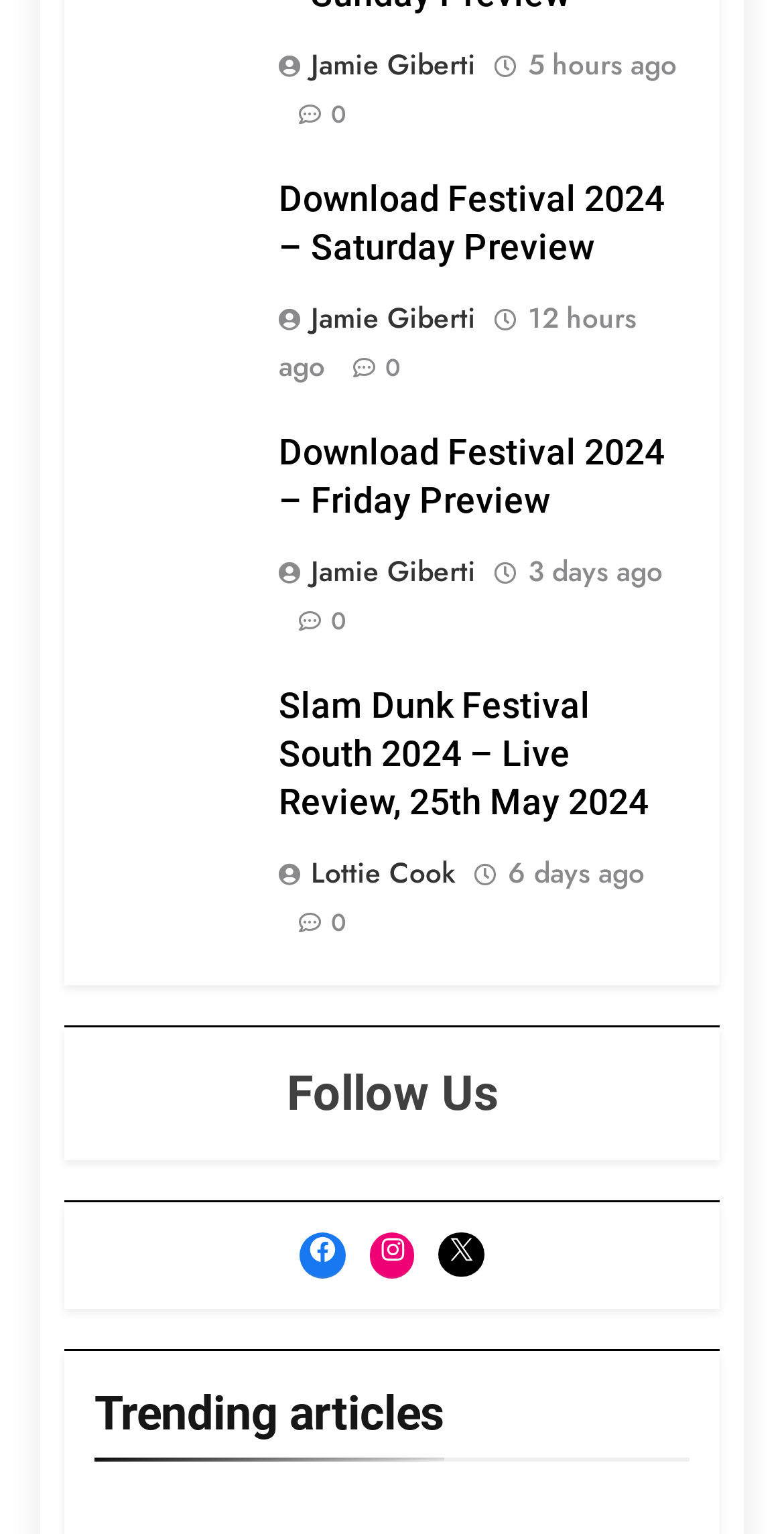Determine the bounding box coordinates for the area that should be clicked to carry out the following instruction: "View trending articles".

[0.121, 0.9, 0.879, 0.953]